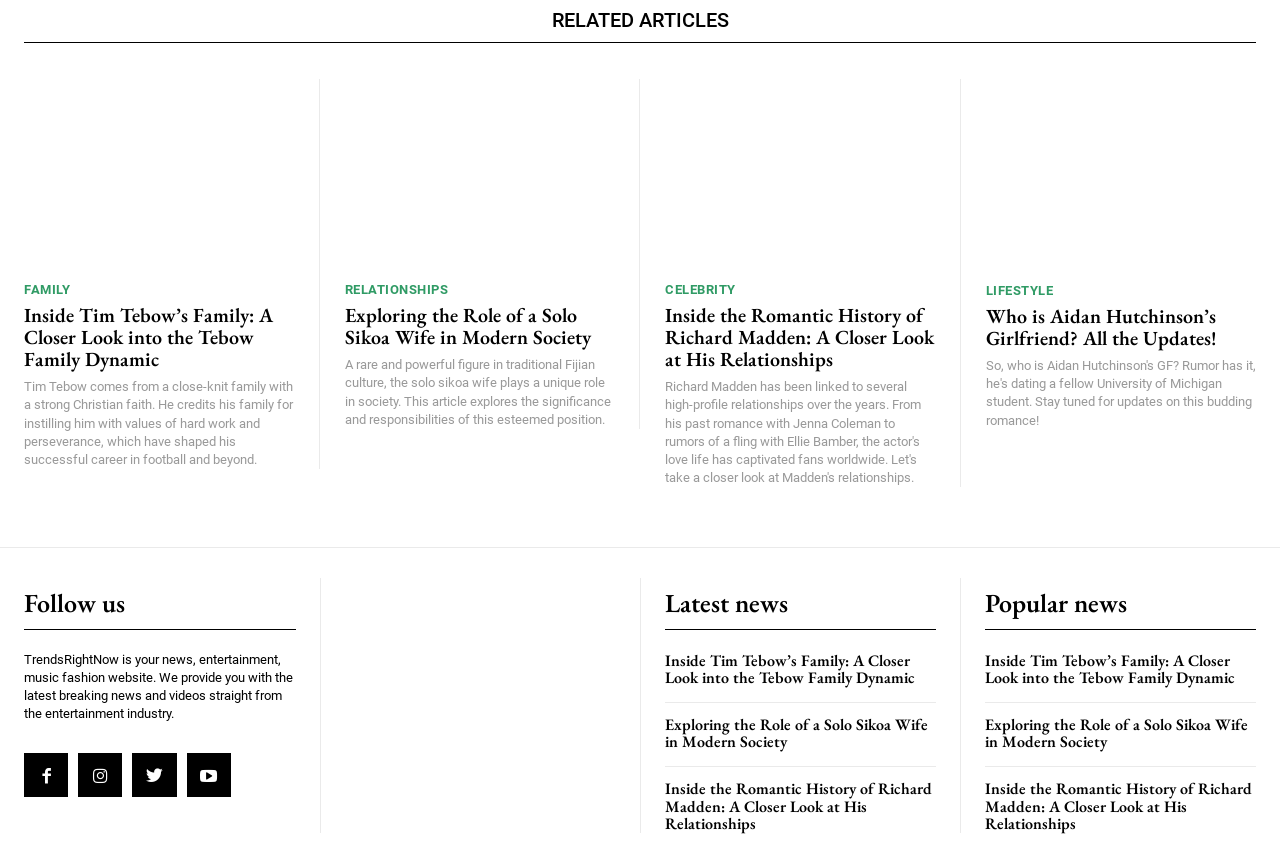Respond to the question below with a single word or phrase:
What is the name of the website?

TrendsRightNow